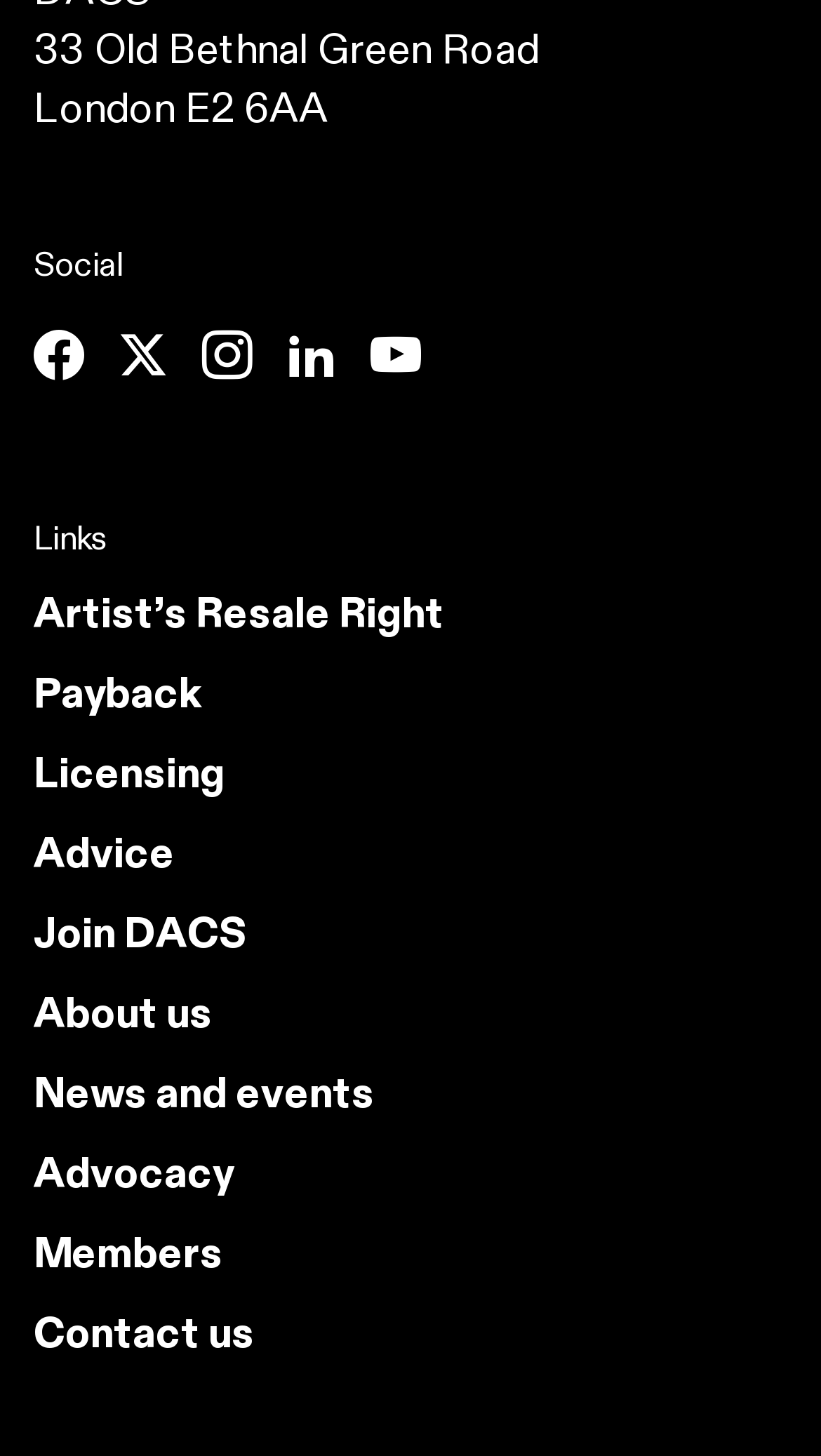Locate the bounding box coordinates of the clickable region necessary to complete the following instruction: "Follow us on YouTube". Provide the coordinates in the format of four float numbers between 0 and 1, i.e., [left, top, right, bottom].

[0.451, 0.225, 0.513, 0.259]